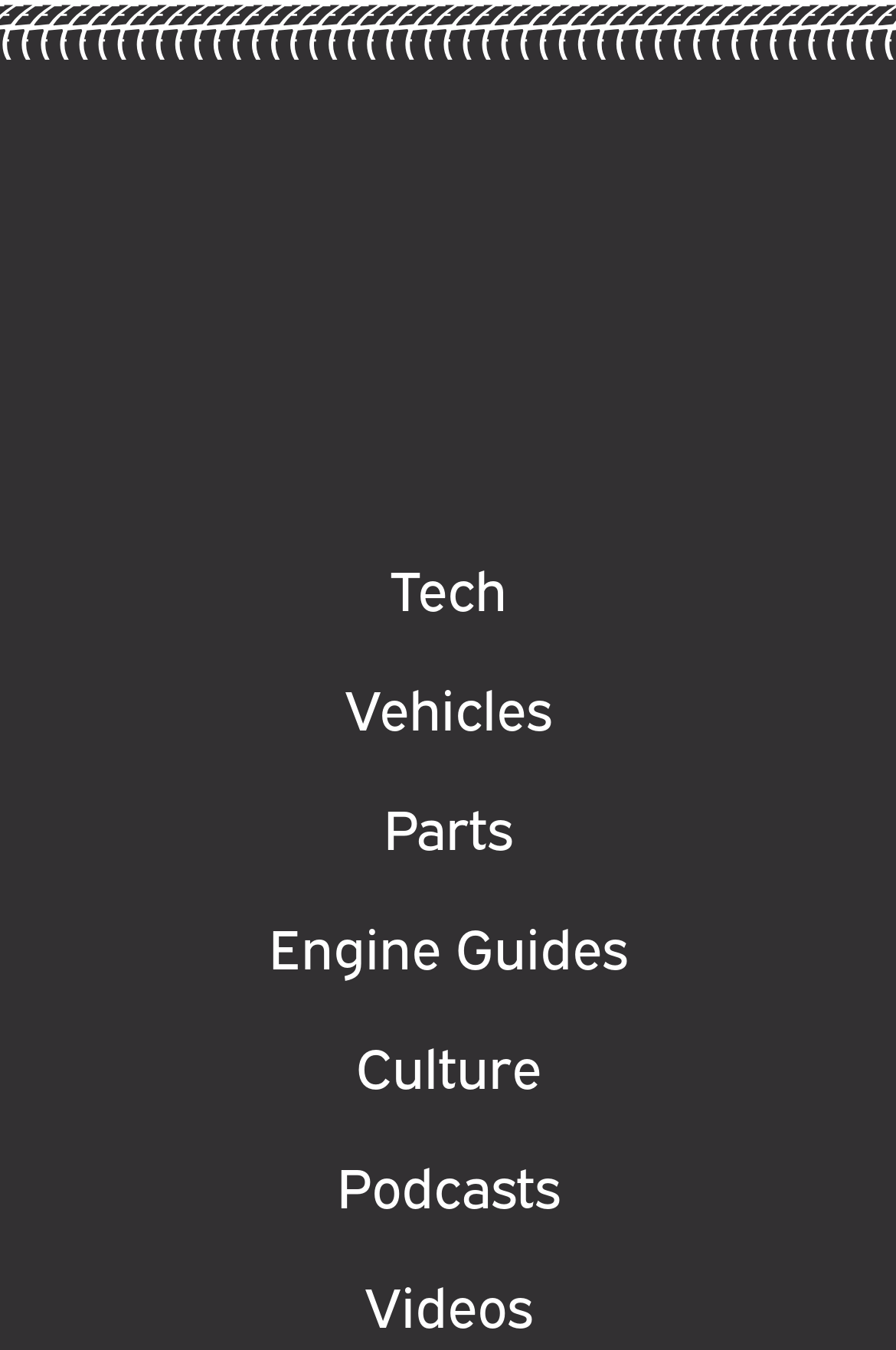Please determine the bounding box coordinates for the UI element described as: "Engine Guides".

[0.3, 0.672, 0.7, 0.734]